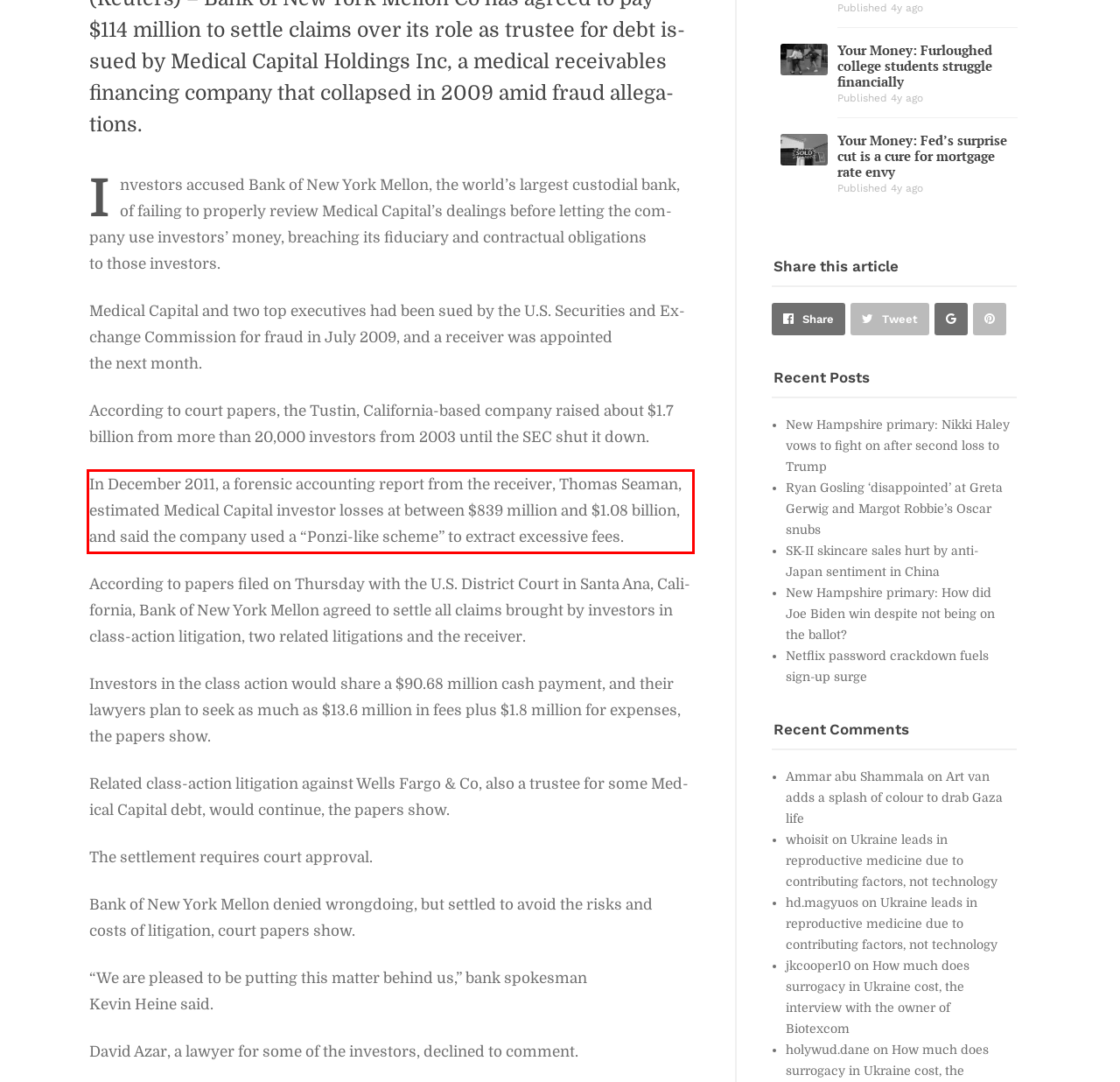You have a screenshot of a webpage with a red bounding box. Use OCR to generate the text contained within this red rectangle.

In De­cem­ber 2011, a foren­sic ac­count­ing re­port from the re­ceiver, Thomas Sea­man, es­ti­mated Med­ical Cap­i­tal in­vestor losses at be­tween $839 mil­lion and $1.08 bil­lion, and said the com­pany used a “Ponzi-like scheme” to ex­tract ex­ces­sive fees.